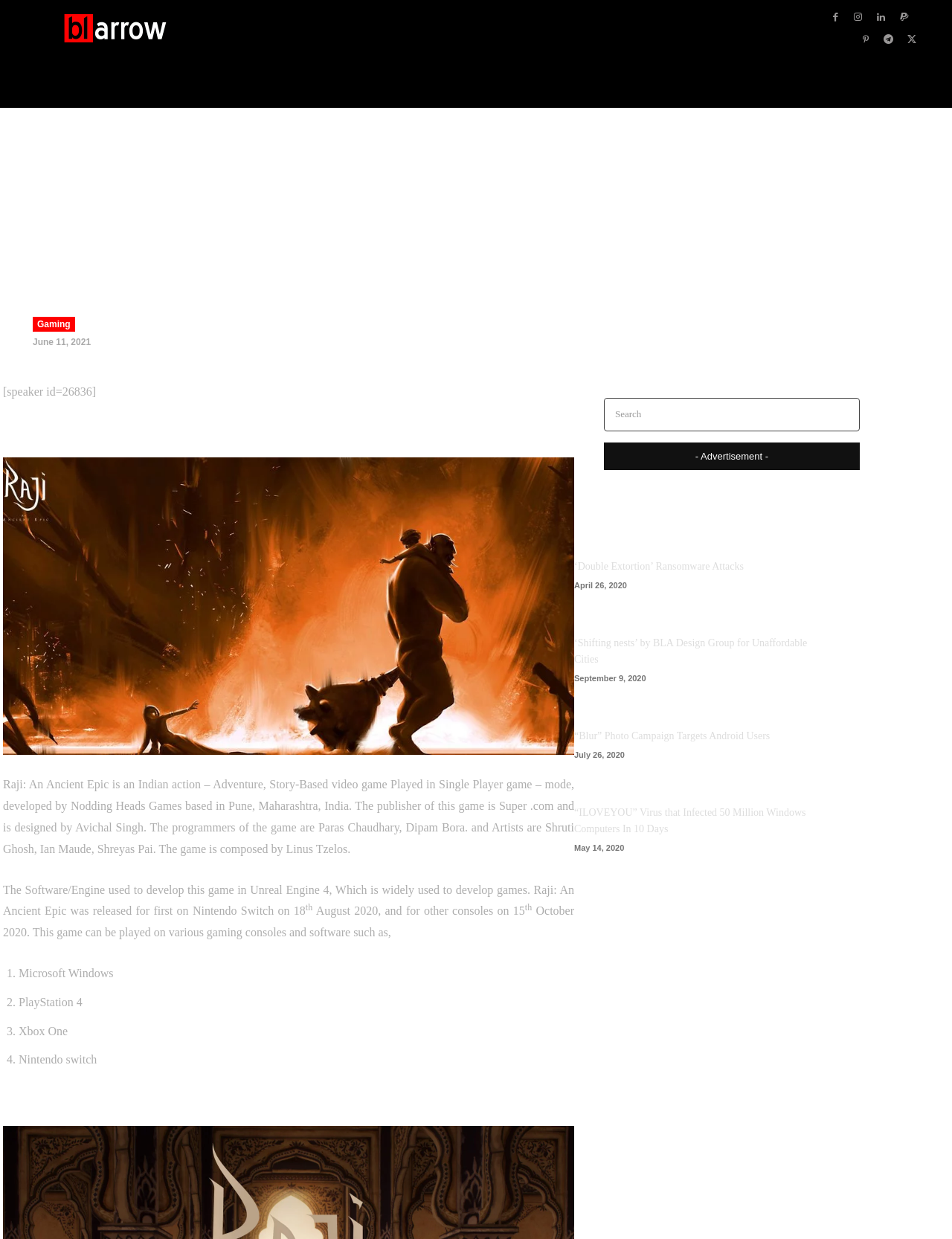Highlight the bounding box coordinates of the element you need to click to perform the following instruction: "Click on the 'Home' link."

None